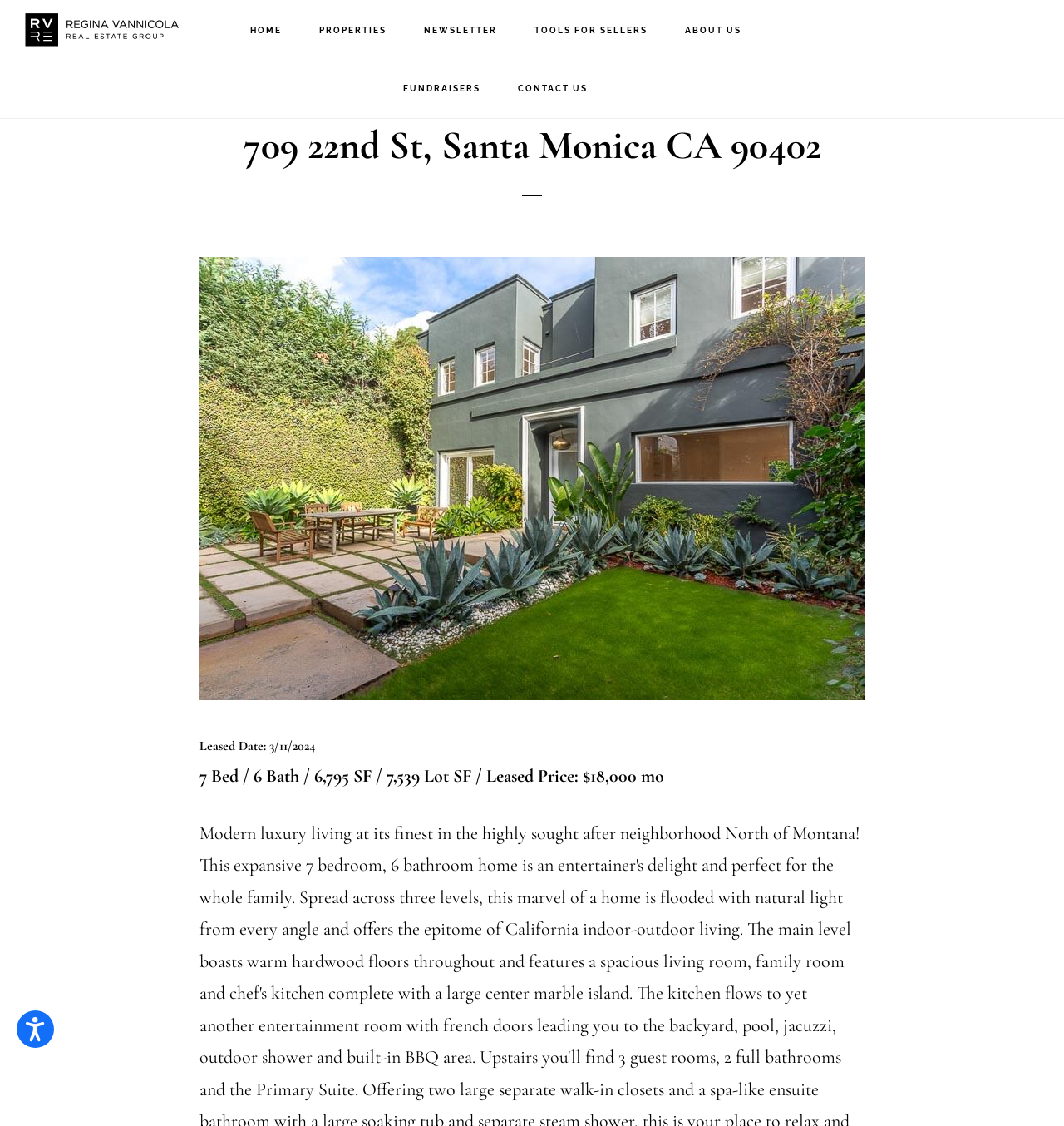Please specify the bounding box coordinates of the element that should be clicked to execute the given instruction: 'Contact us'. Ensure the coordinates are four float numbers between 0 and 1, expressed as [left, top, right, bottom].

[0.471, 0.053, 0.568, 0.105]